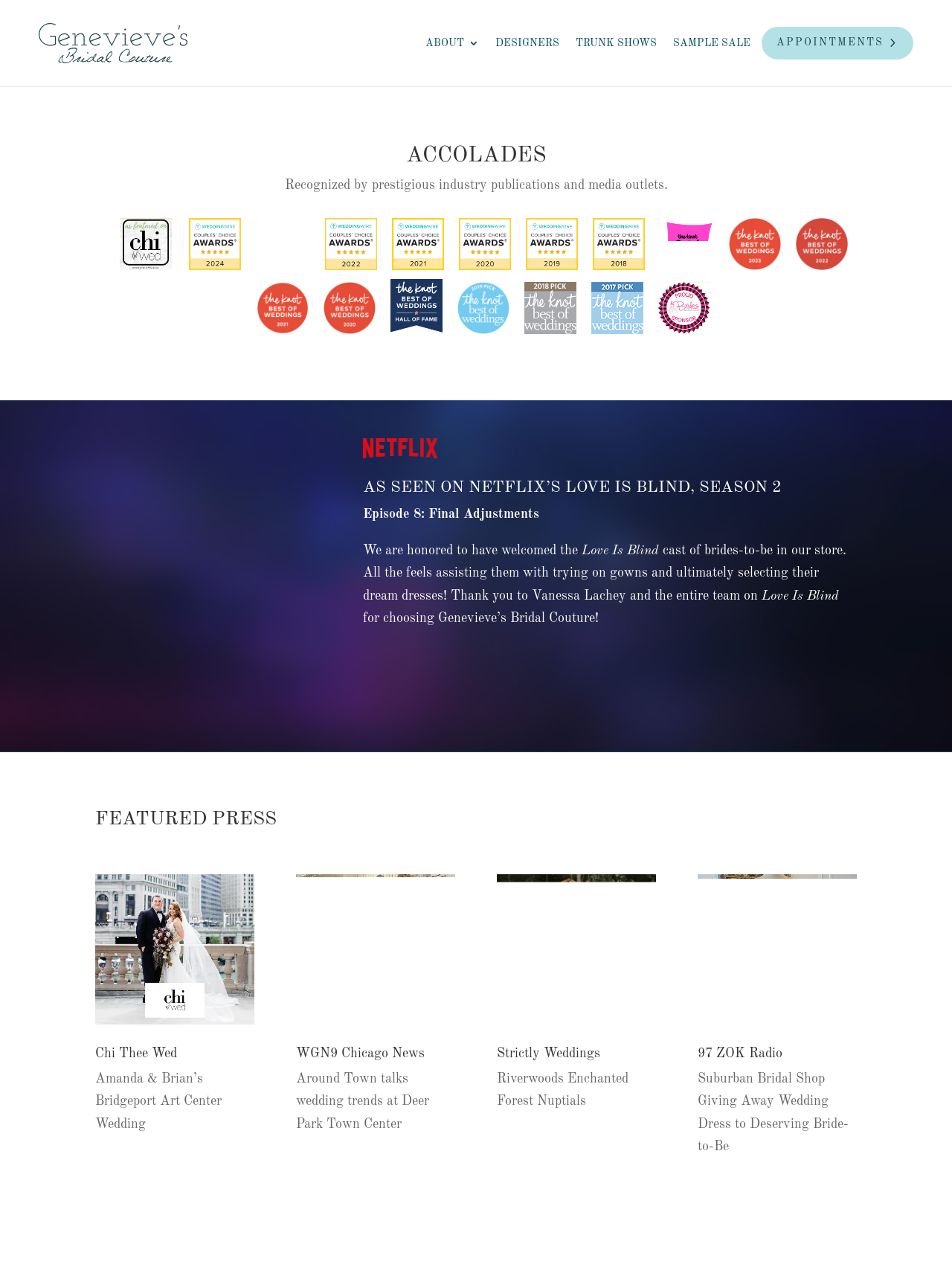What is the name of the store mentioned on the webpage?
Your answer should be a single word or phrase derived from the screenshot.

Genevieve’s Bridal Couture